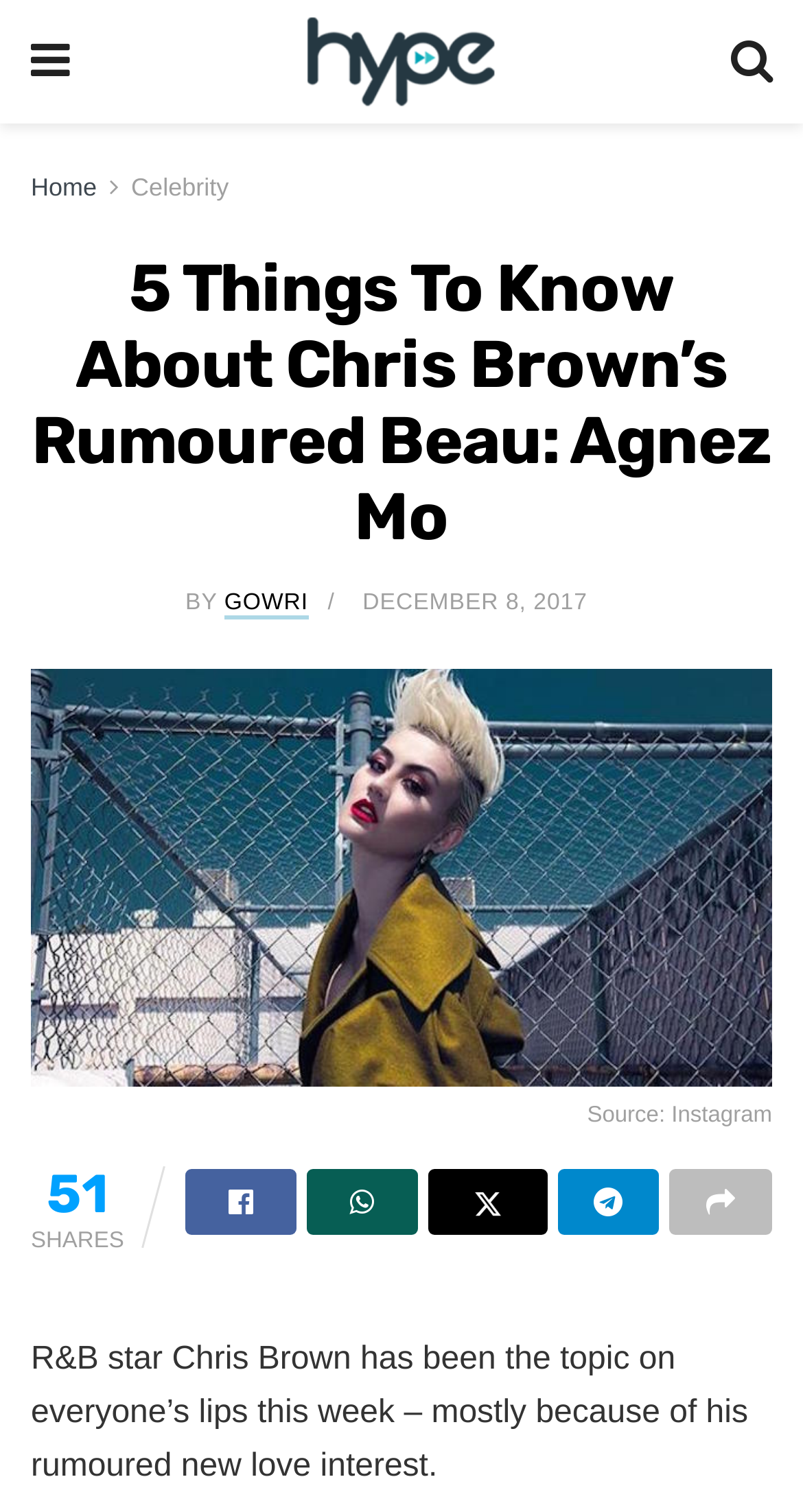Find the bounding box coordinates of the element you need to click on to perform this action: 'View the Instagram source'. The coordinates should be represented by four float values between 0 and 1, in the format [left, top, right, bottom].

[0.038, 0.442, 0.962, 0.718]